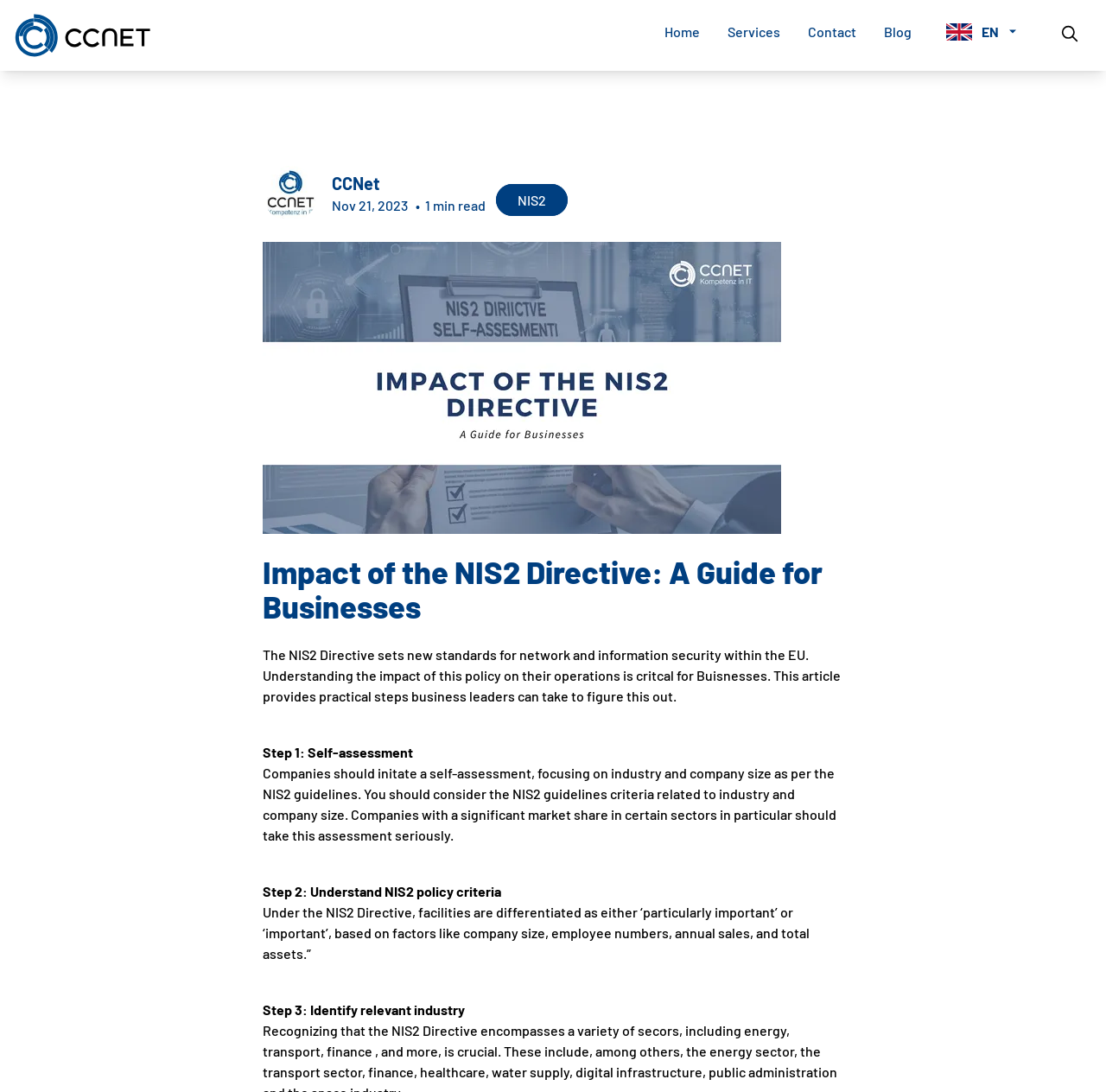Locate the bounding box coordinates of the element you need to click to accomplish the task described by this instruction: "Read the NIS2 article".

[0.448, 0.169, 0.513, 0.198]